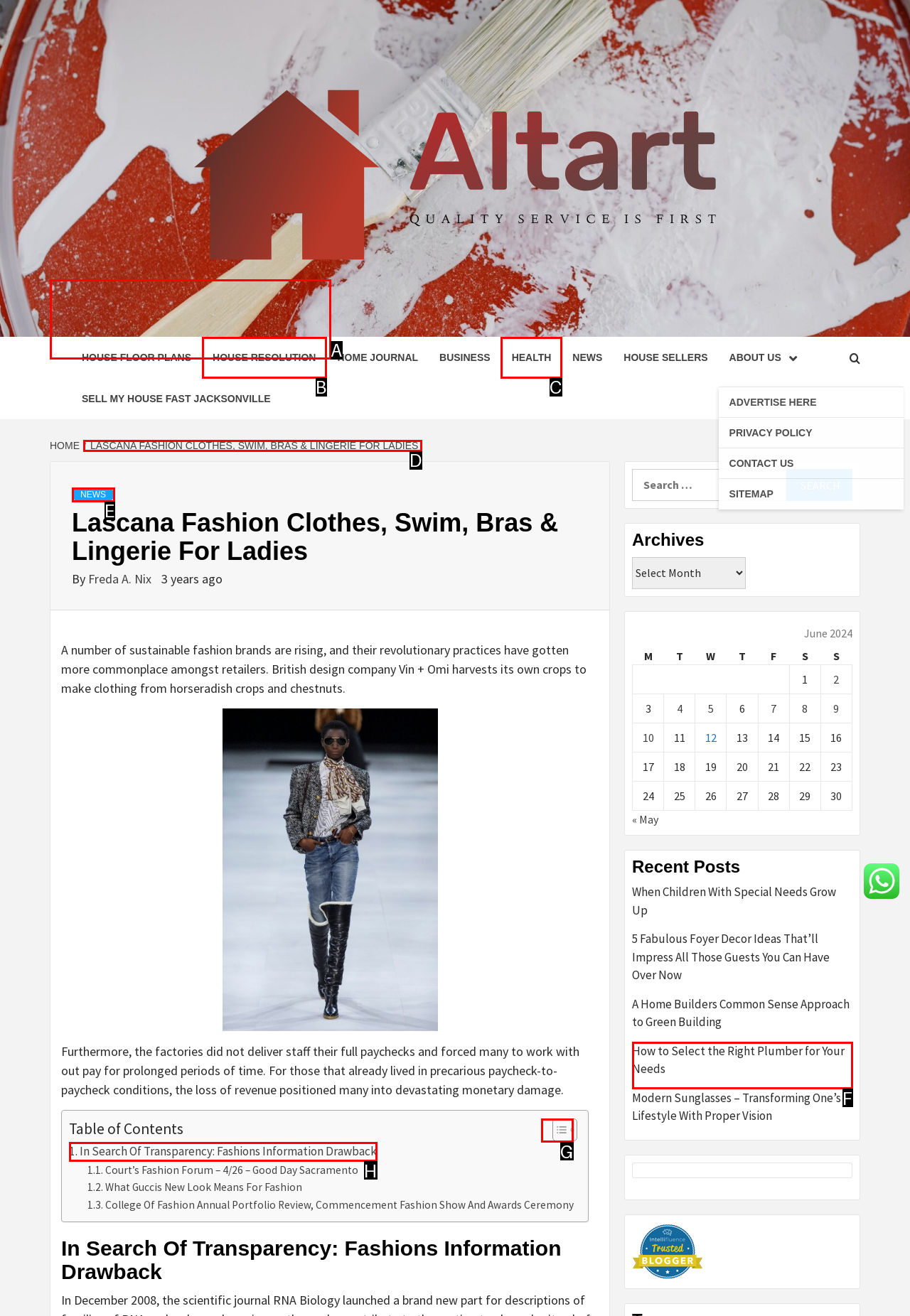Determine the HTML element to click for the instruction: Toggle table of content.
Answer with the letter corresponding to the correct choice from the provided options.

G